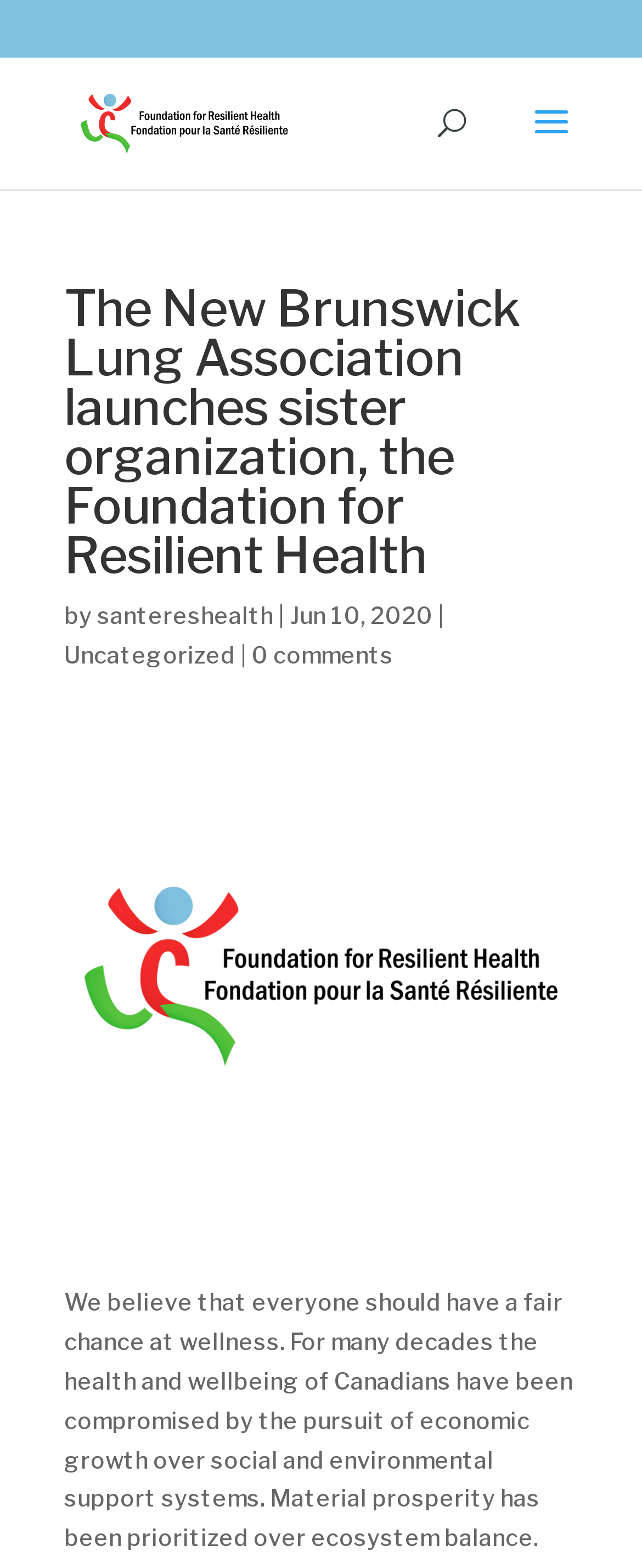Answer the question using only a single word or phrase: 
What is the name of the organization launched by the New Brunswick Lung Association?

The Foundation for Resilient Health